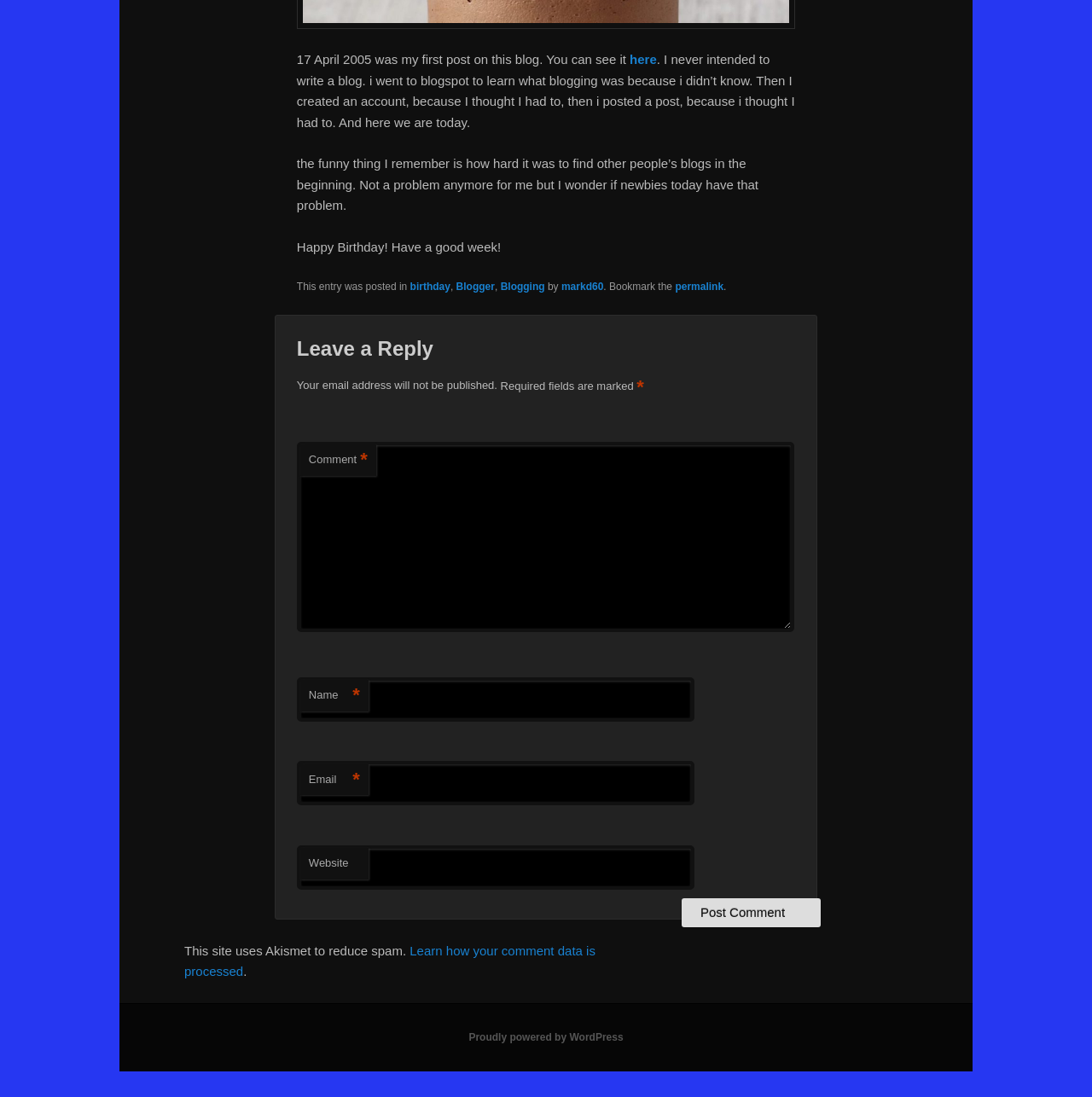Determine the bounding box coordinates of the clickable element necessary to fulfill the instruction: "Click the 'Post Comment' button". Provide the coordinates as four float numbers within the 0 to 1 range, i.e., [left, top, right, bottom].

[0.624, 0.819, 0.752, 0.845]